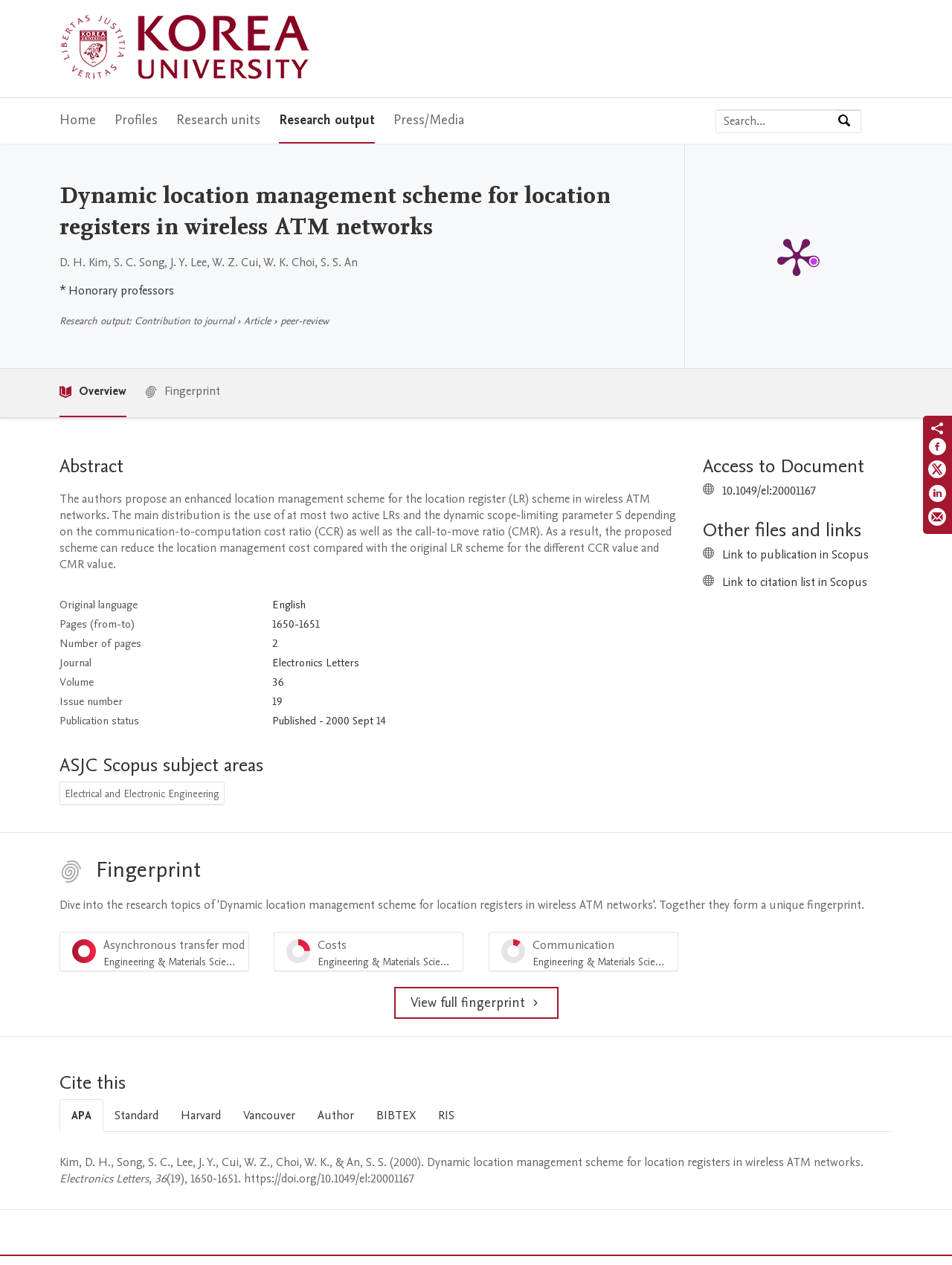What is the research output of the authors?
By examining the image, provide a one-word or phrase answer.

Contribution to journal